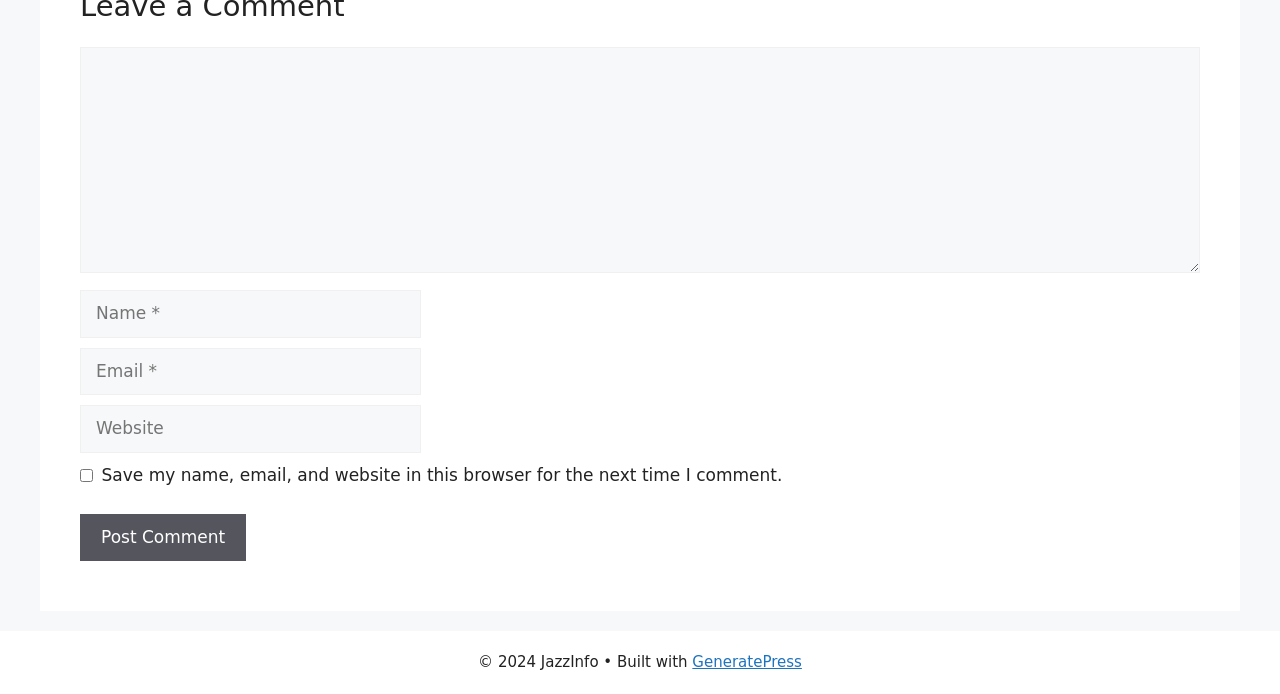Determine the bounding box coordinates for the HTML element mentioned in the following description: "parent_node: Comment name="author" placeholder="Name *"". The coordinates should be a list of four floats ranging from 0 to 1, represented as [left, top, right, bottom].

[0.062, 0.418, 0.329, 0.487]